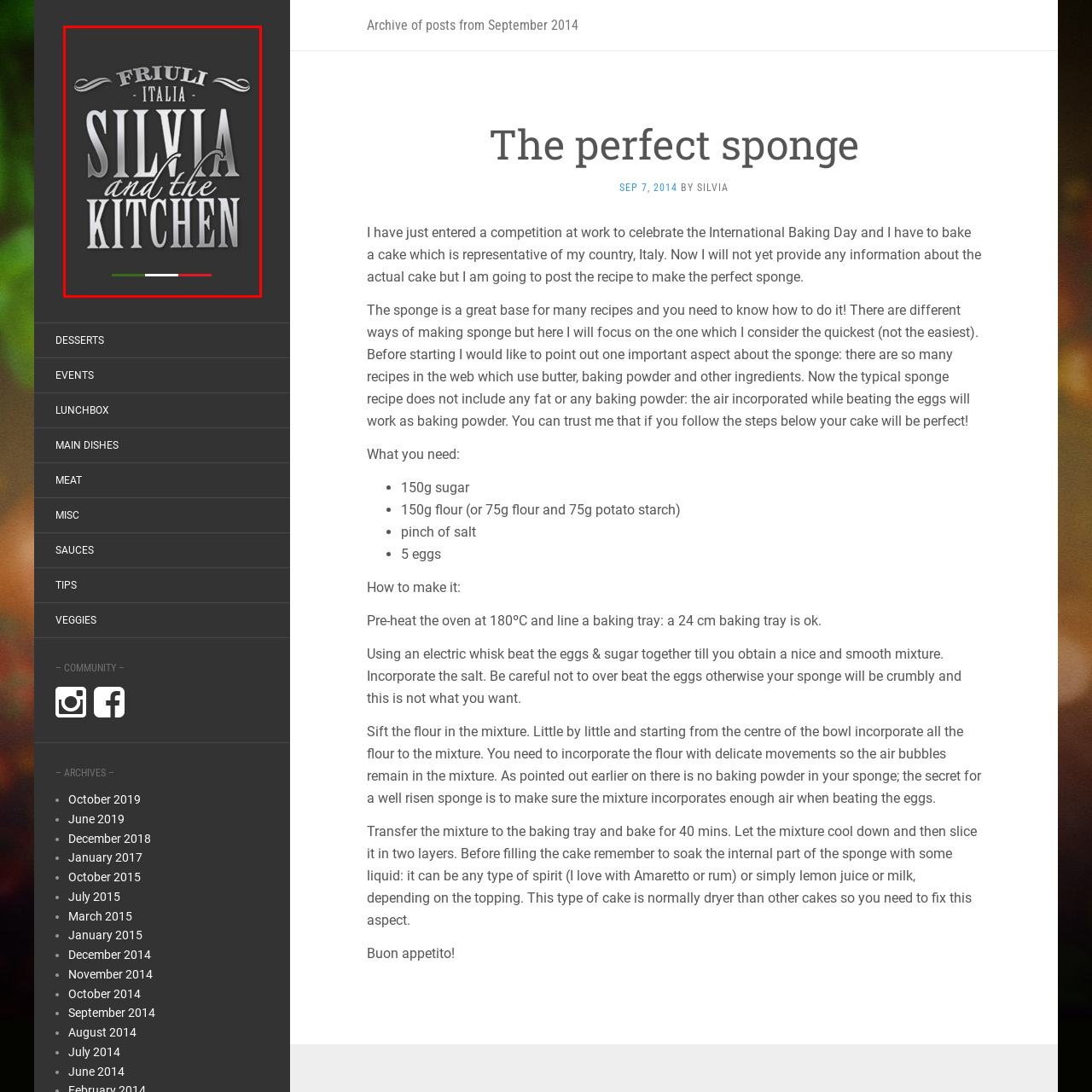What typographic style is used for 'SILVIA'?
Focus on the red bounded area in the image and respond to the question with a concise word or phrase.

Bold, stylized font